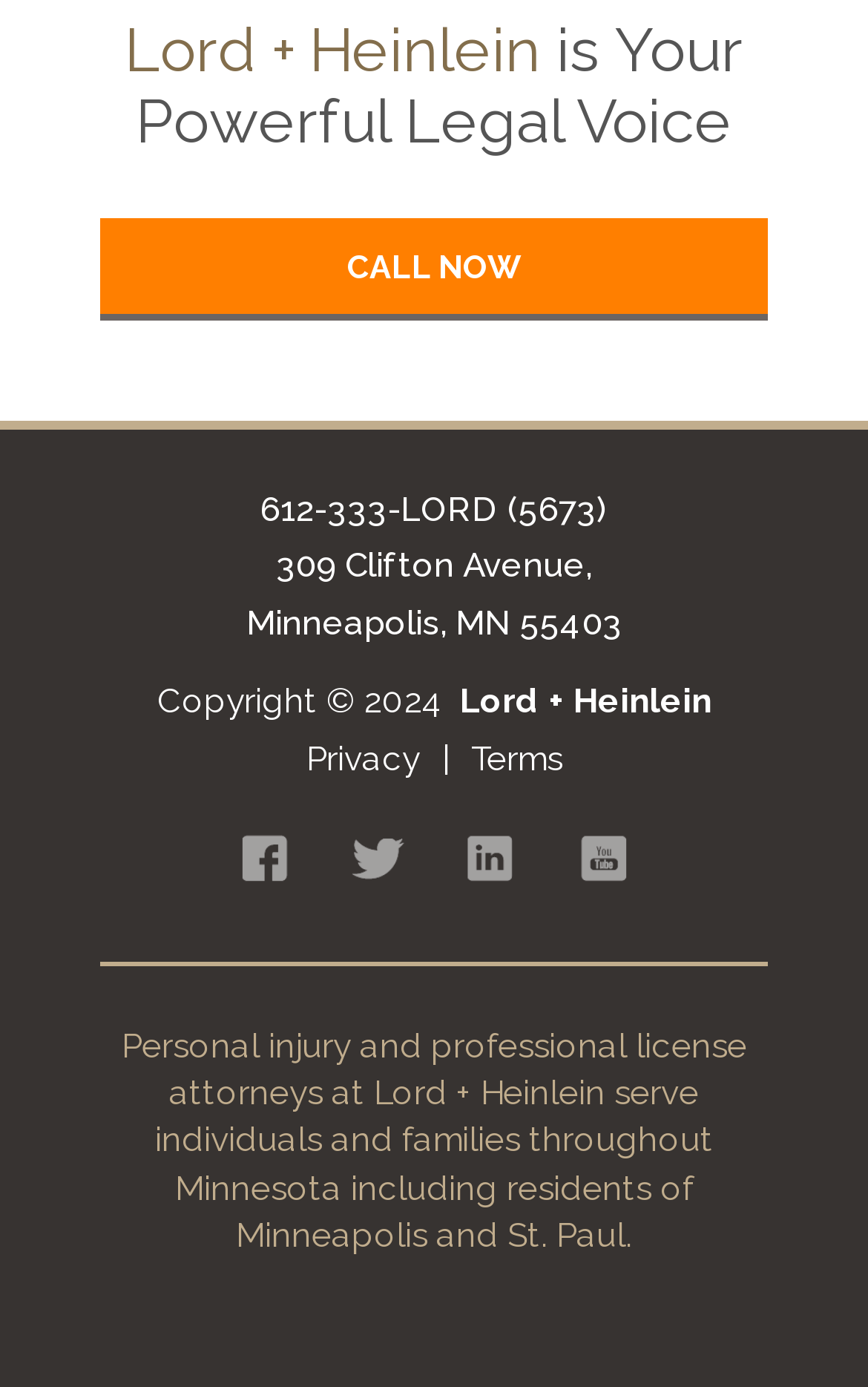Find the bounding box coordinates of the element I should click to carry out the following instruction: "Visit the YouTube Channel".

[0.631, 0.582, 0.762, 0.66]